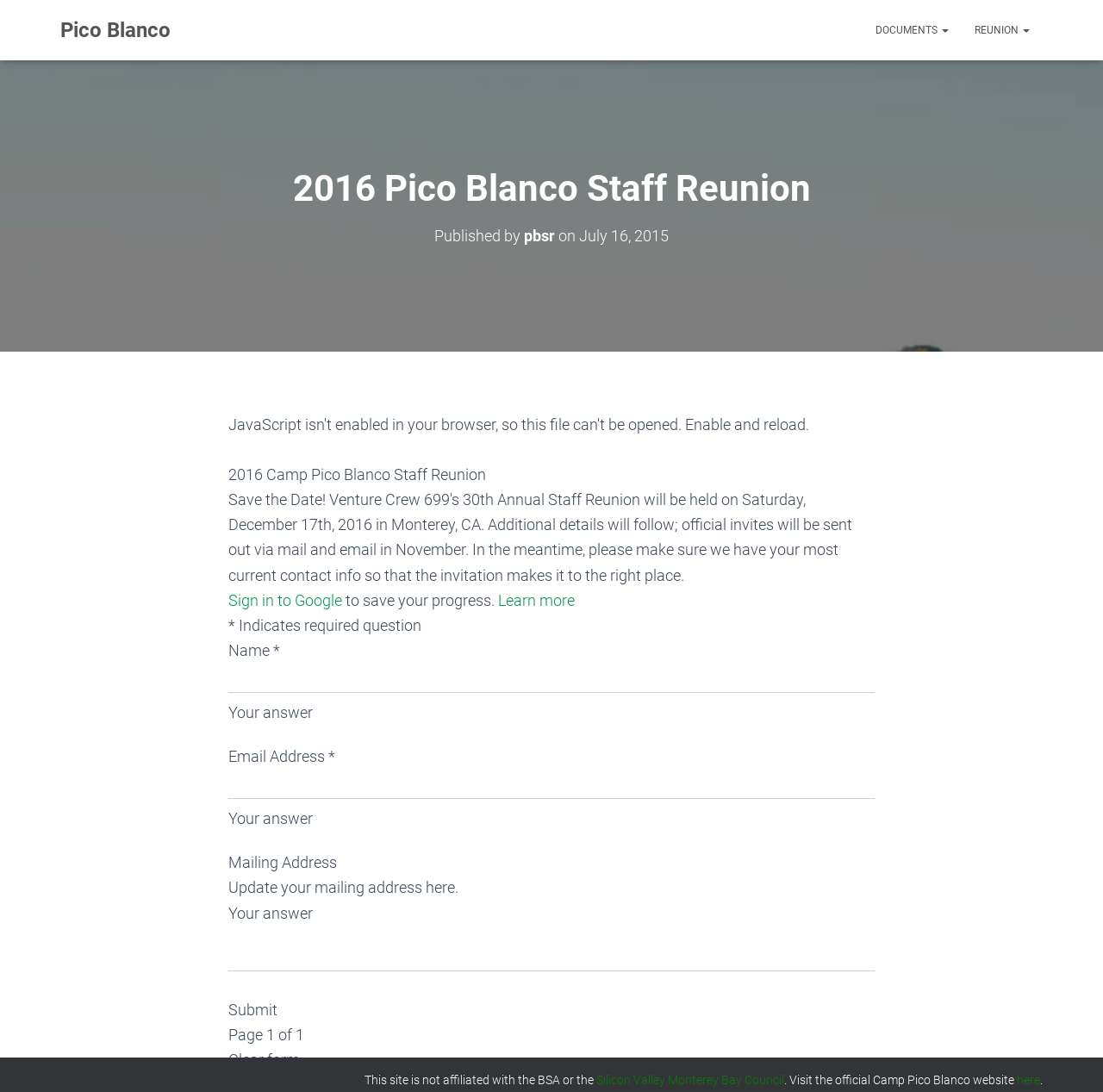Identify the primary heading of the webpage and provide its text.

2016 Pico Blanco Staff Reunion